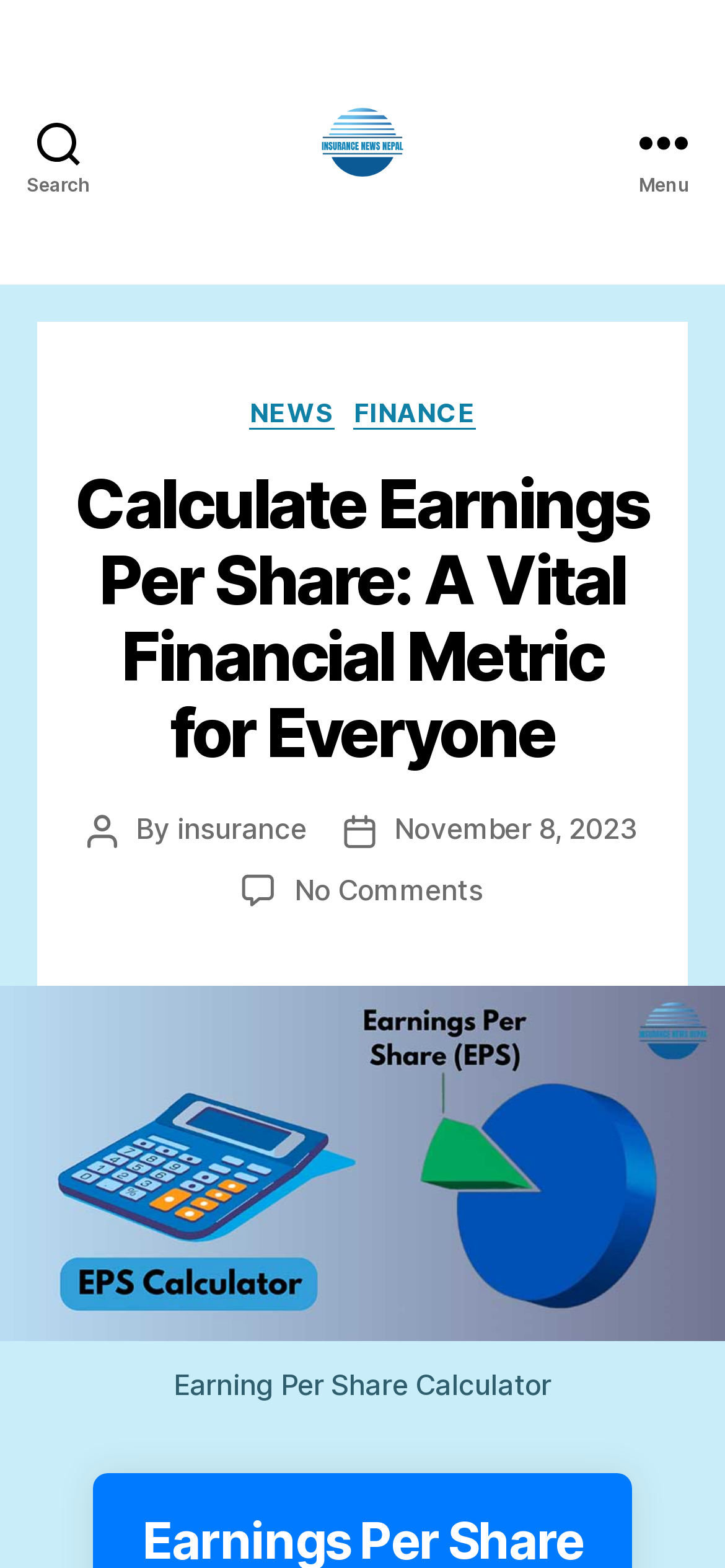Give a complete and precise description of the webpage's appearance.

The webpage is about calculating earnings per share (EPS), a vital financial metric. At the top left, there is a search button, and next to it, an insurance news Nepal logo is displayed. On the top right, a menu button is located. 

Below the top section, a header section is divided into two parts. The left part contains three links: "NEWS", "FINANCE", and a heading that reads "Calculate Earnings Per Share: A Vital Financial Metric for Everyone". The right part has a byline with the text "By" followed by a link to "insurance", a date "November 8, 2023", and a link to "No Comments on Calculate Earnings Per Share: A Vital Financial Metric for Everyone".

Below the header section, there is a large image related to calculating earnings per share, taking up most of the width. The image has a caption "Earning Per Share Calculator" at the bottom.